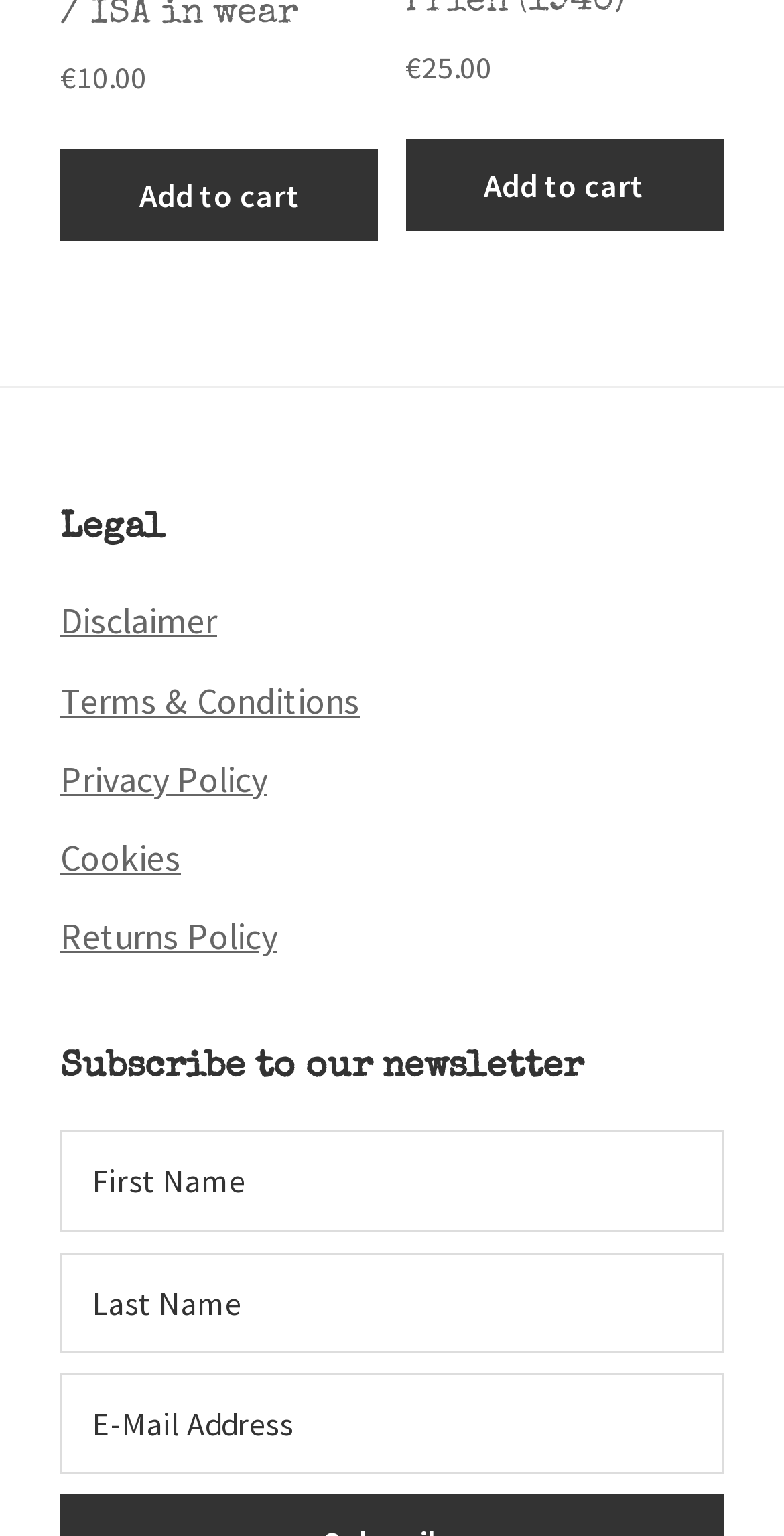Indicate the bounding box coordinates of the clickable region to achieve the following instruction: "Enter E-Mail Address."

[0.077, 0.894, 0.923, 0.96]